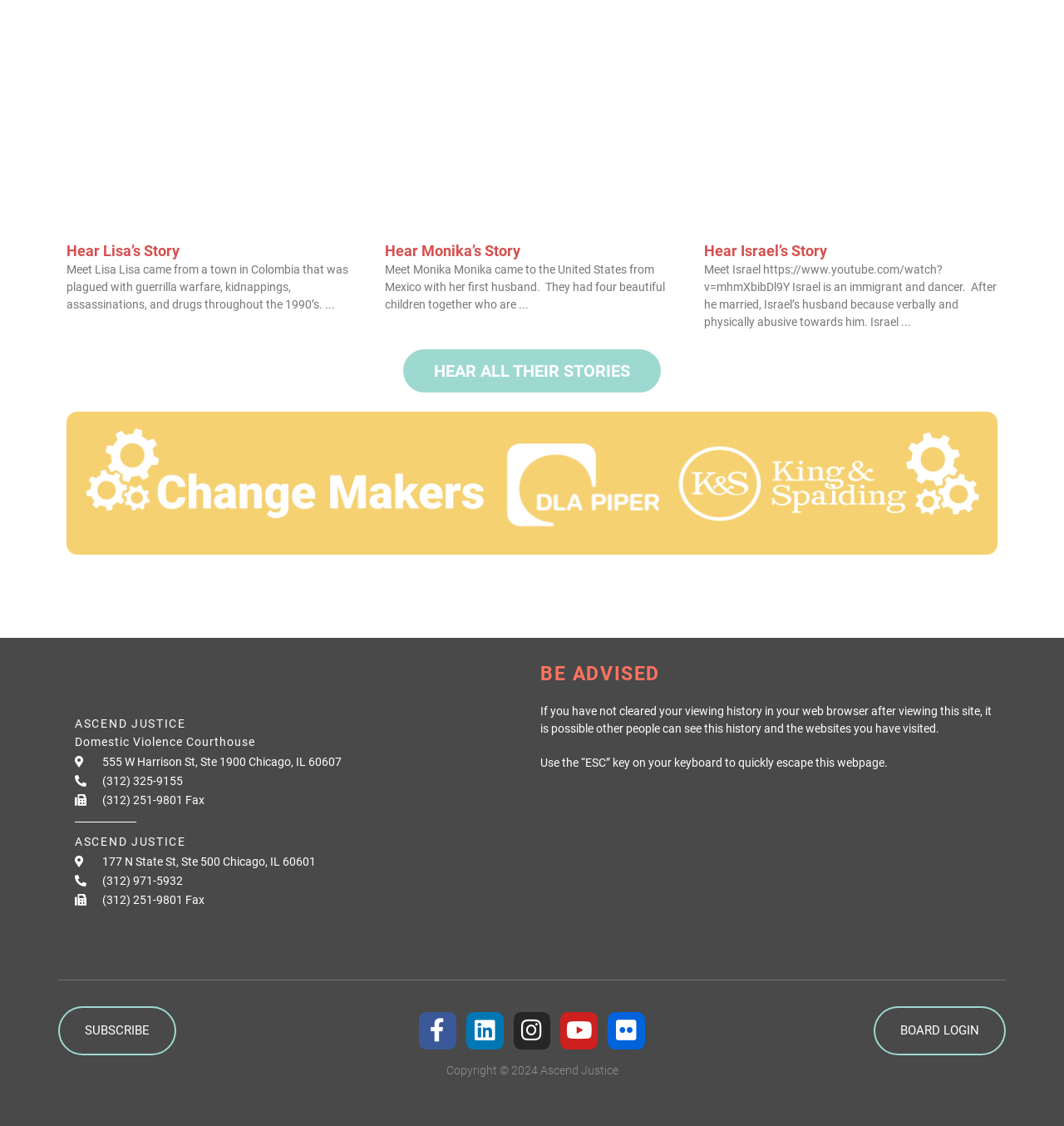Please provide a one-word or phrase answer to the question: 
What is the purpose of the 'ESC' key?

Quickly escape the webpage